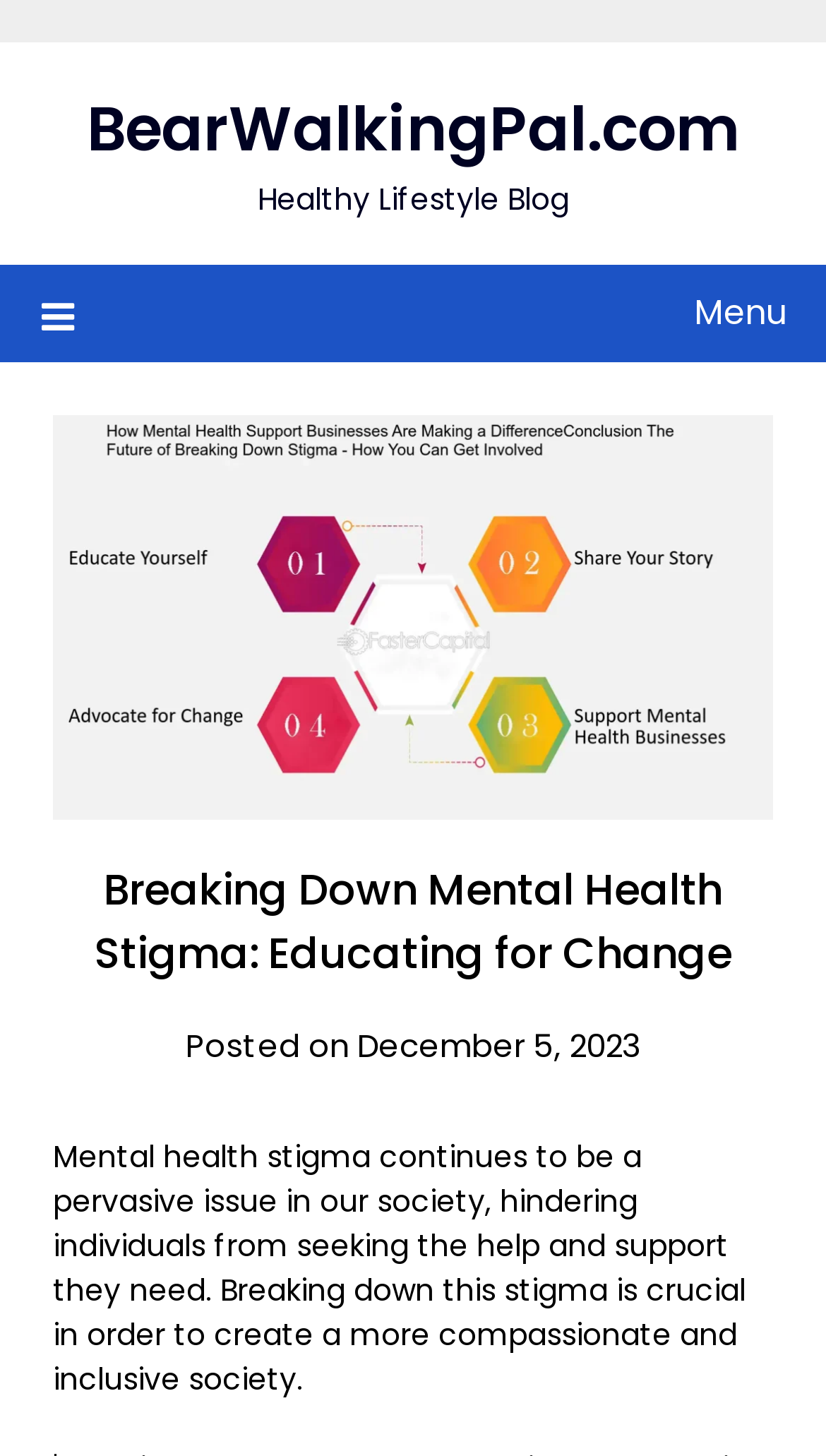Please specify the bounding box coordinates in the format (top-left x, top-left y, bottom-right x, bottom-right y), with values ranging from 0 to 1. Identify the bounding box for the UI component described as follows: BearWalkingPal.com

[0.105, 0.06, 0.895, 0.118]